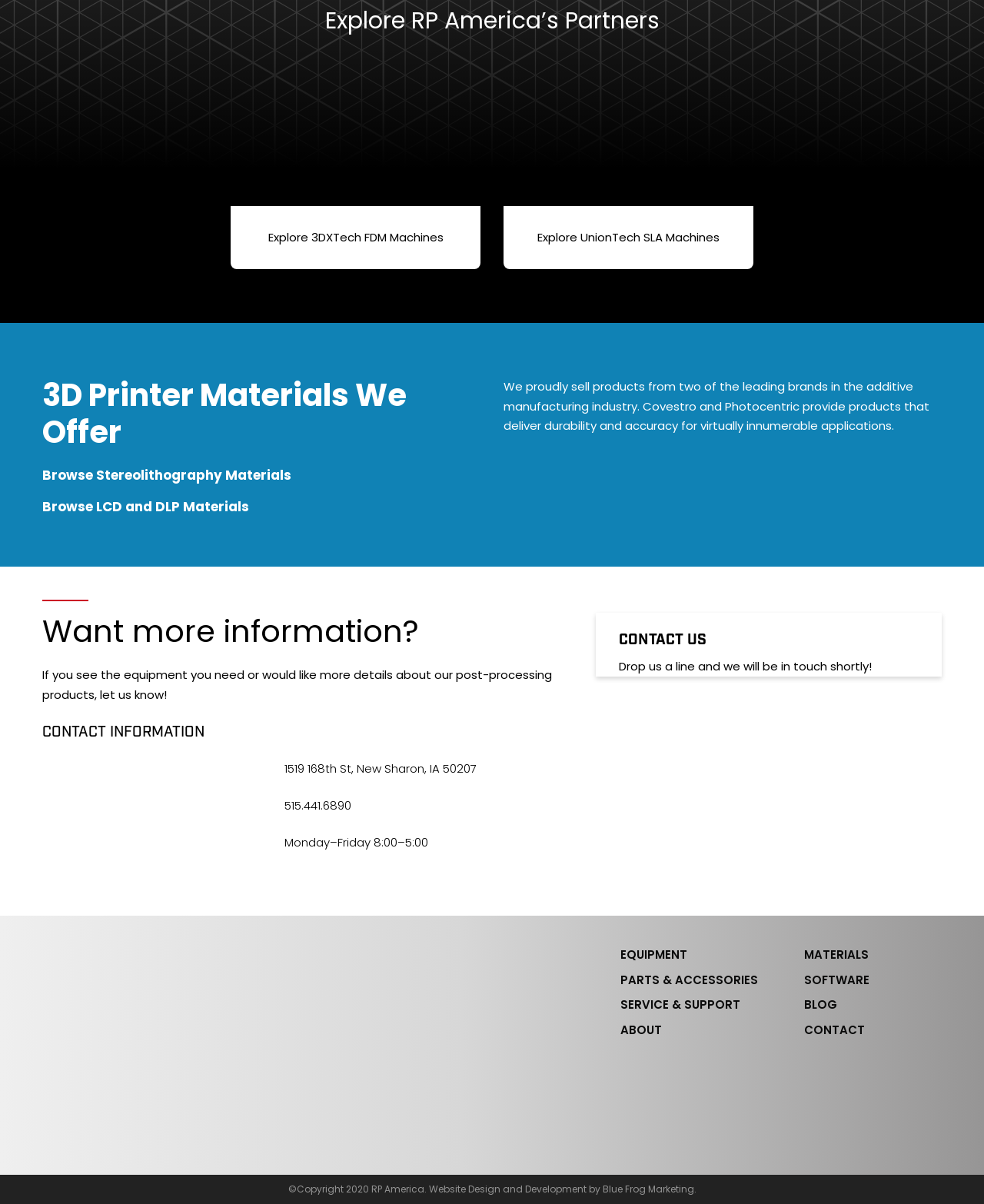Utilize the details in the image to give a detailed response to the question: How many leading brands in additive manufacturing industry are mentioned?

I found the number of leading brands mentioned by looking at the text under the '3D Printer Materials We Offer' heading, which says 'We proudly sell products from two of the leading brands in the additive manufacturing industry. Covestro and Photocentric...'.